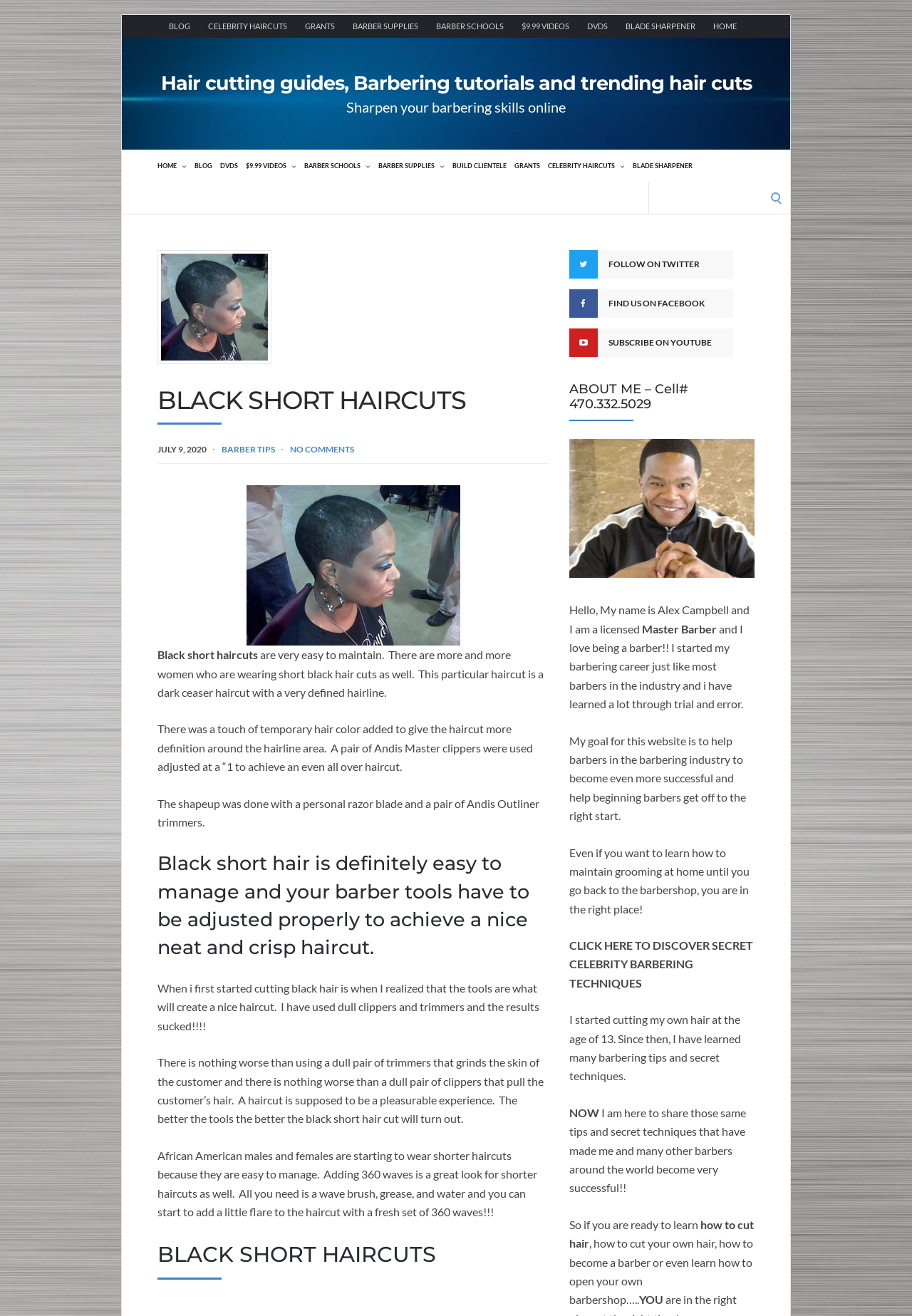Observe the image and answer the following question in detail: What is the purpose of the website?

The purpose of the website is to provide guidance and resources for barbers and individuals who want to learn about barbering, including how to cut hair, maintain grooming, and open a barbershop, as stated in the 'ABOUT ME' section.